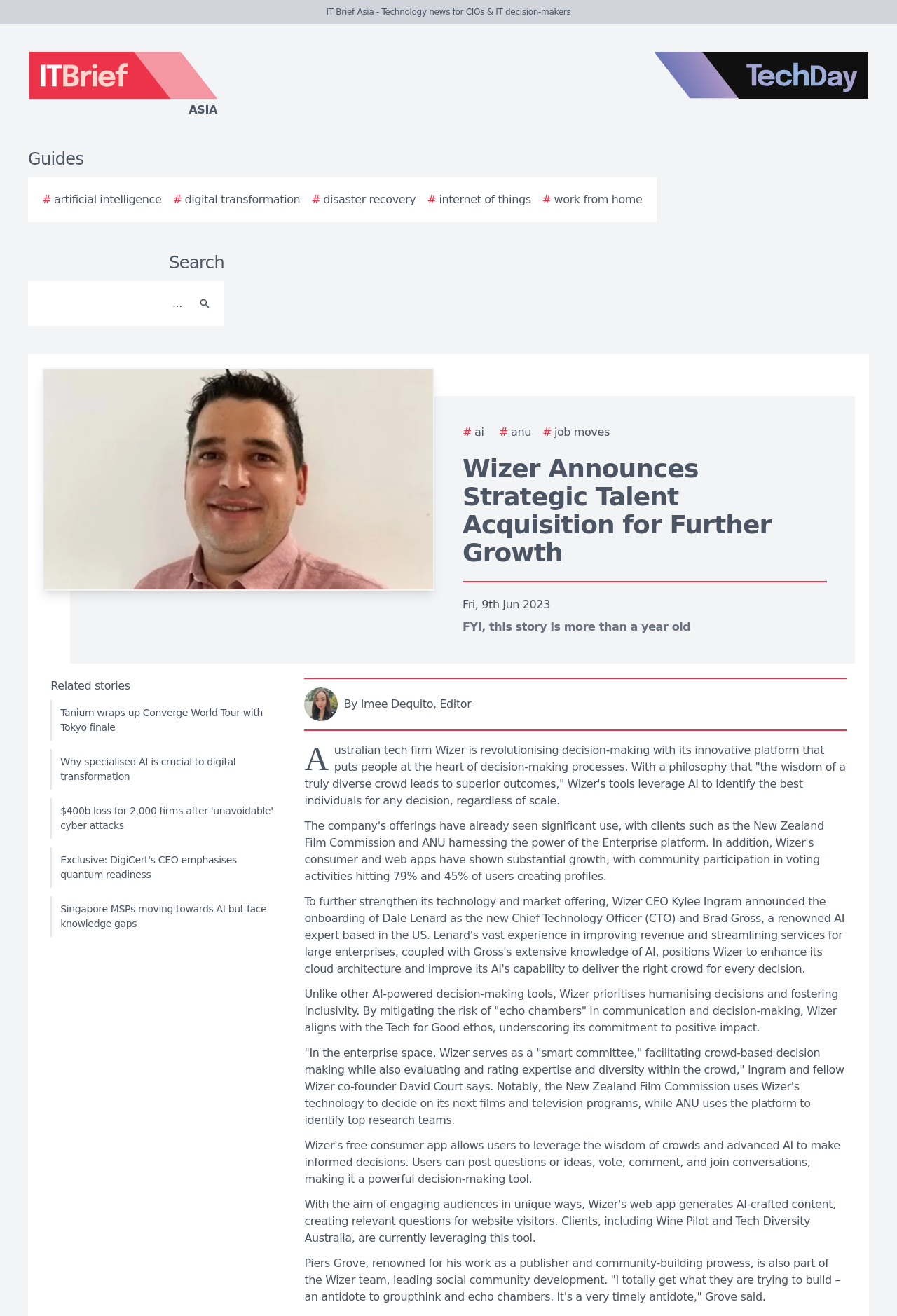Please locate the bounding box coordinates of the element's region that needs to be clicked to follow the instruction: "View the author's image". The bounding box coordinates should be provided as four float numbers between 0 and 1, i.e., [left, top, right, bottom].

[0.339, 0.522, 0.377, 0.548]